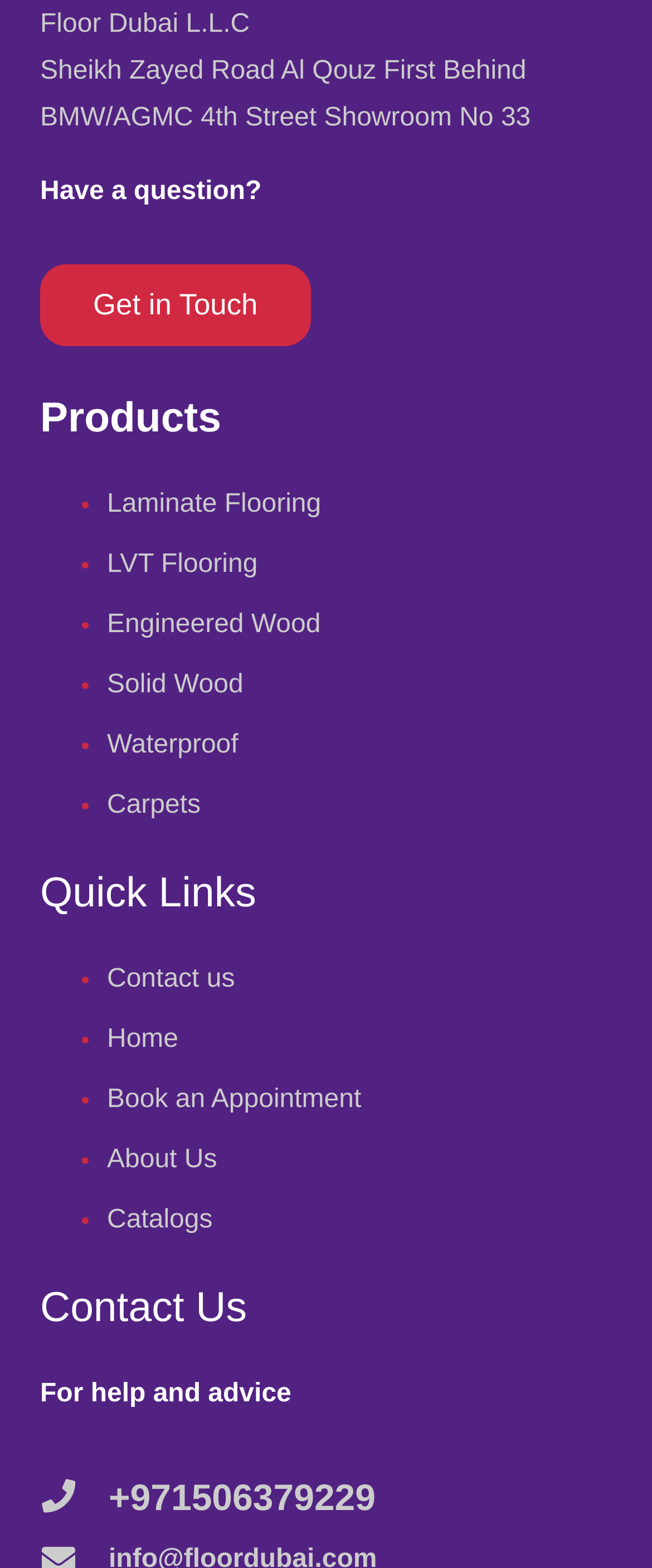What is the address of the company?
Use the screenshot to answer the question with a single word or phrase.

Sheikh Zayed Road Al Qouz First Behind BMW/AGMC 4th Street Showroom No 33